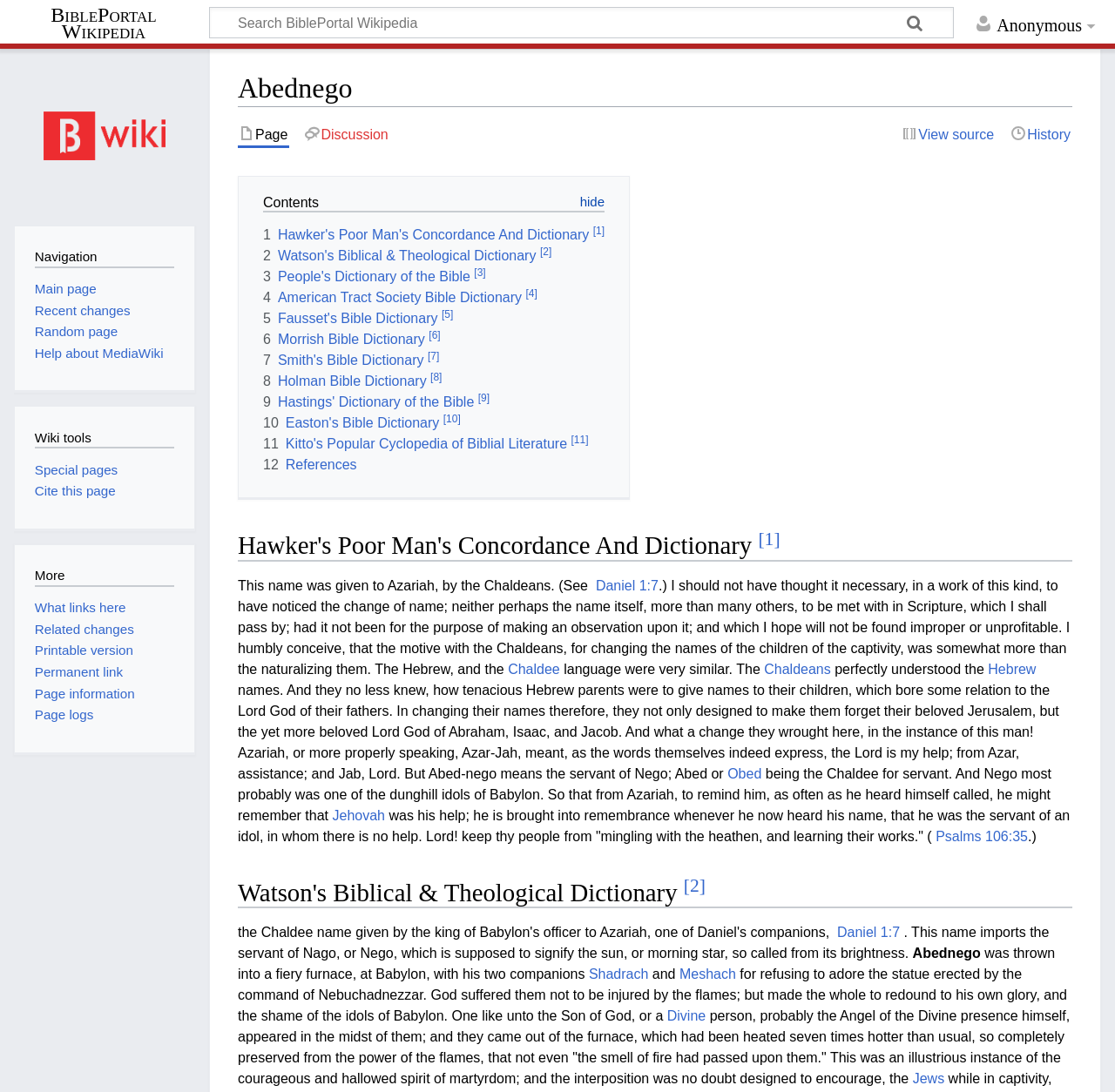Identify the bounding box coordinates of the clickable region required to complete the instruction: "View source". The coordinates should be given as four float numbers within the range of 0 and 1, i.e., [left, top, right, bottom].

[0.808, 0.114, 0.893, 0.133]